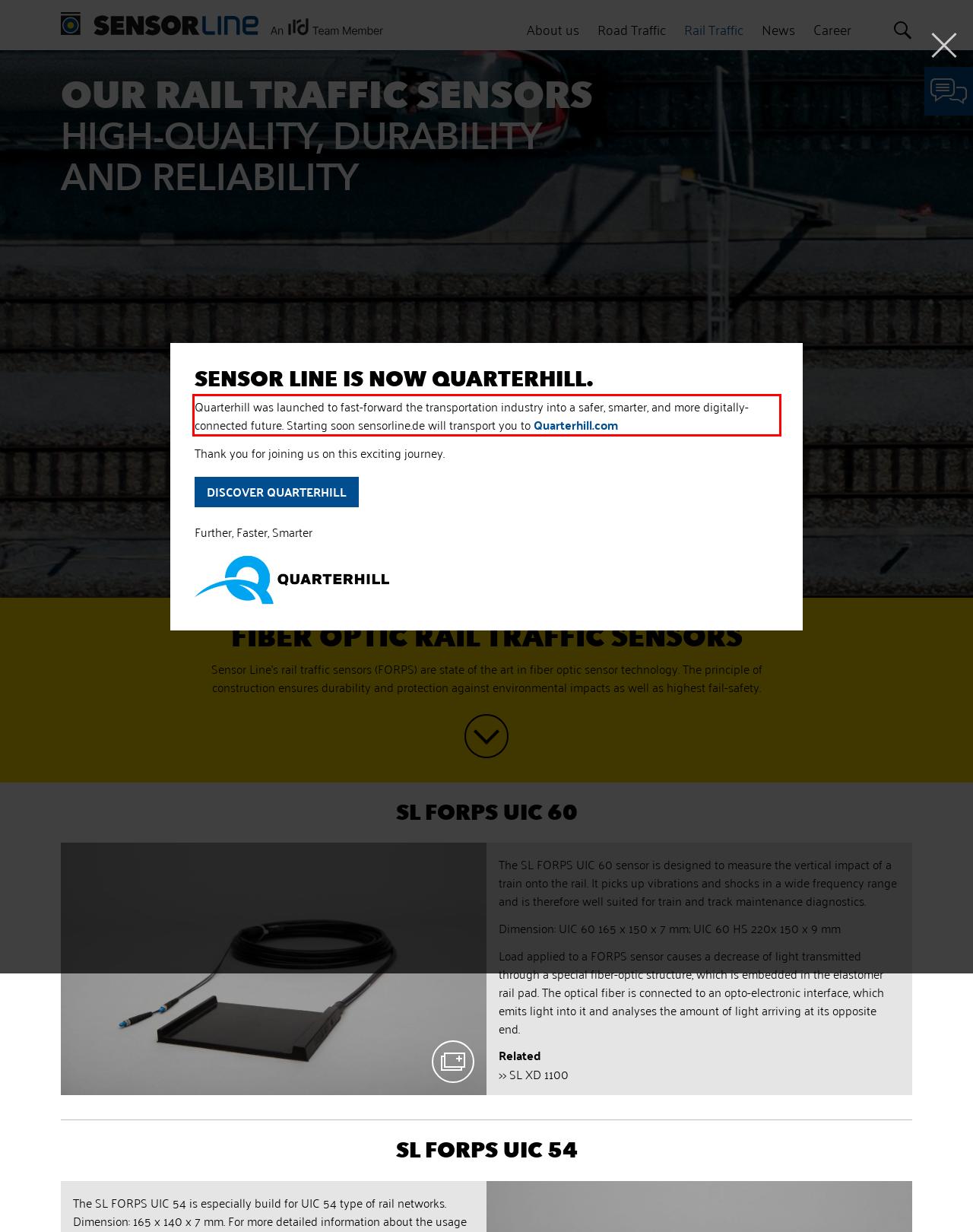Inspect the webpage screenshot that has a red bounding box and use OCR technology to read and display the text inside the red bounding box.

Quarterhill was launched to fast-forward the transportation industry into a safer, smarter, and more digitally-connected future. Starting soon sensorline.de will transport you to Quarterhill.com